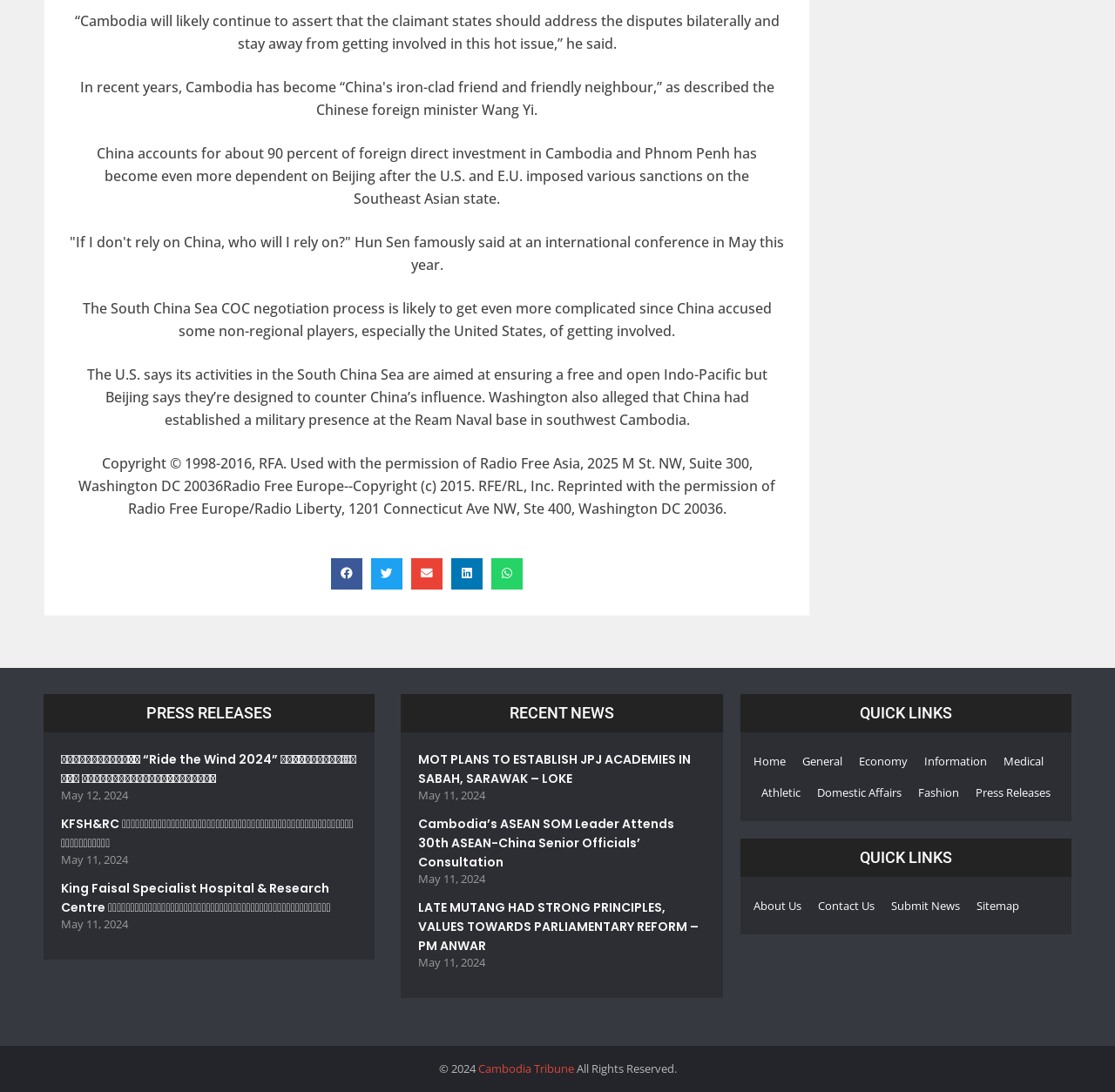Find the bounding box coordinates for the area that should be clicked to accomplish the instruction: "Read the article 'Cambodia’s ASEAN SOM Leader Attends 30th ASEAN-China Senior Officials’ Consultation'".

[0.375, 0.746, 0.605, 0.797]